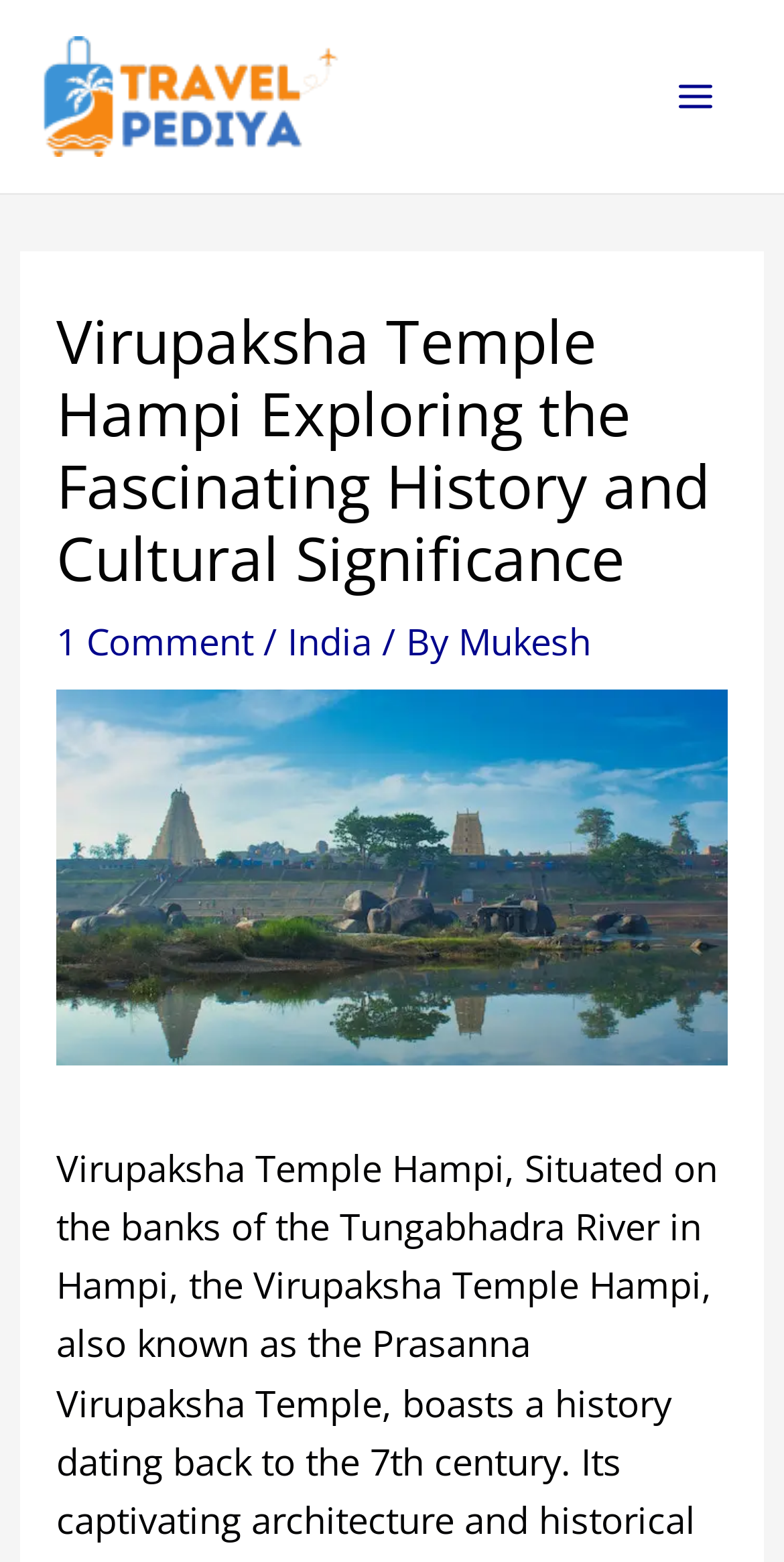Review the image closely and give a comprehensive answer to the question: What is the name of the temple?

The name of the temple can be found in the header section of the webpage, which is 'Virupaksha Temple Hampi Exploring the Fascinating History and Cultural Significance'.